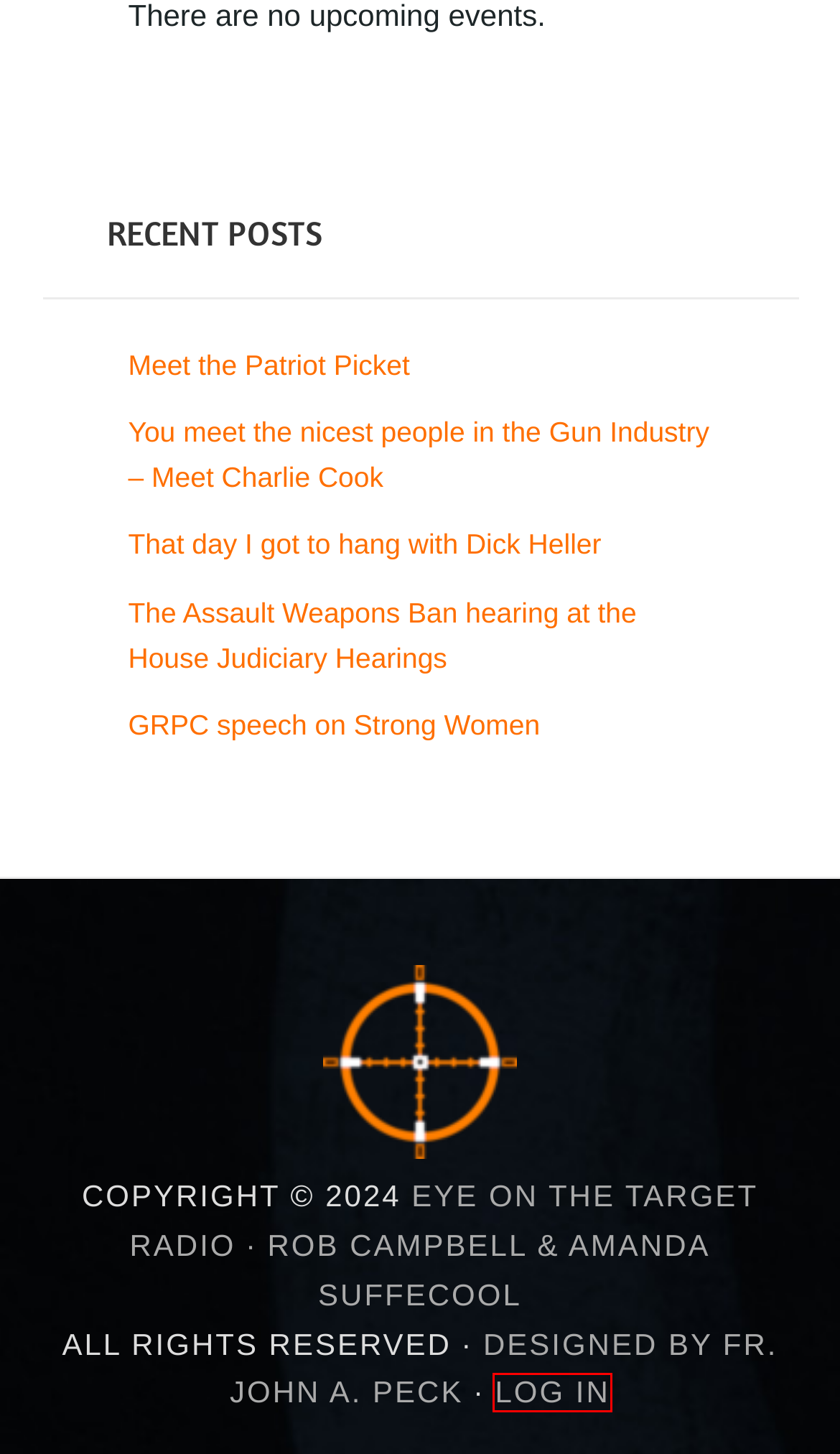You have a screenshot of a webpage with a red bounding box highlighting a UI element. Your task is to select the best webpage description that corresponds to the new webpage after clicking the element. Here are the descriptions:
A. Log In ‹ Eye on the Target Radio — WordPress
B. Contact
C. The Assault Weapons Ban hearing at the House Judiciary Hearings
D. Eye on the Target Radio – Shooting, Safety, and Firearms Information
E. That day I got to hang with Dick Heller
F. You meet the nicest people in the Gun Industry  – Meet Charlie Cook
G. Meet the Patriot Picket
H. Design — Fr. John Peck

A